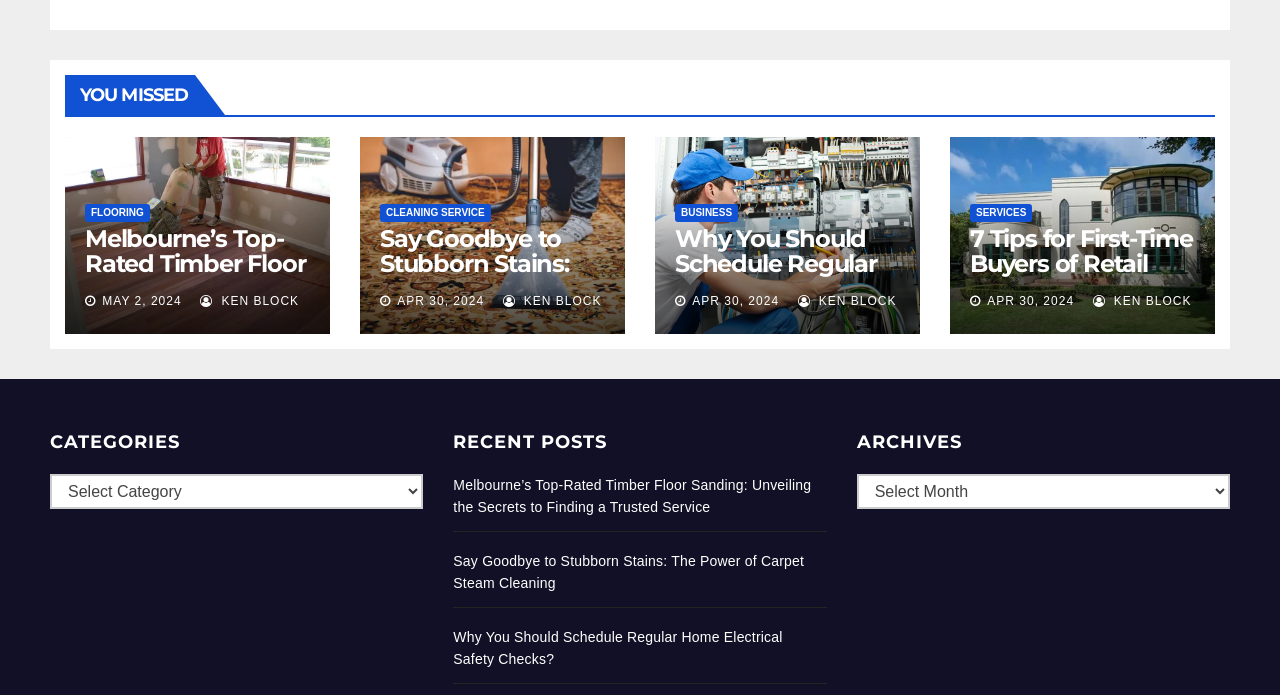Find the bounding box coordinates of the element to click in order to complete this instruction: "Read 'Melbourne’s Top-Rated Timber Floor Sanding: Unveiling the Secrets to Finding a Trusted Service'". The bounding box coordinates must be four float numbers between 0 and 1, denoted as [left, top, right, bottom].

[0.066, 0.324, 0.242, 0.398]